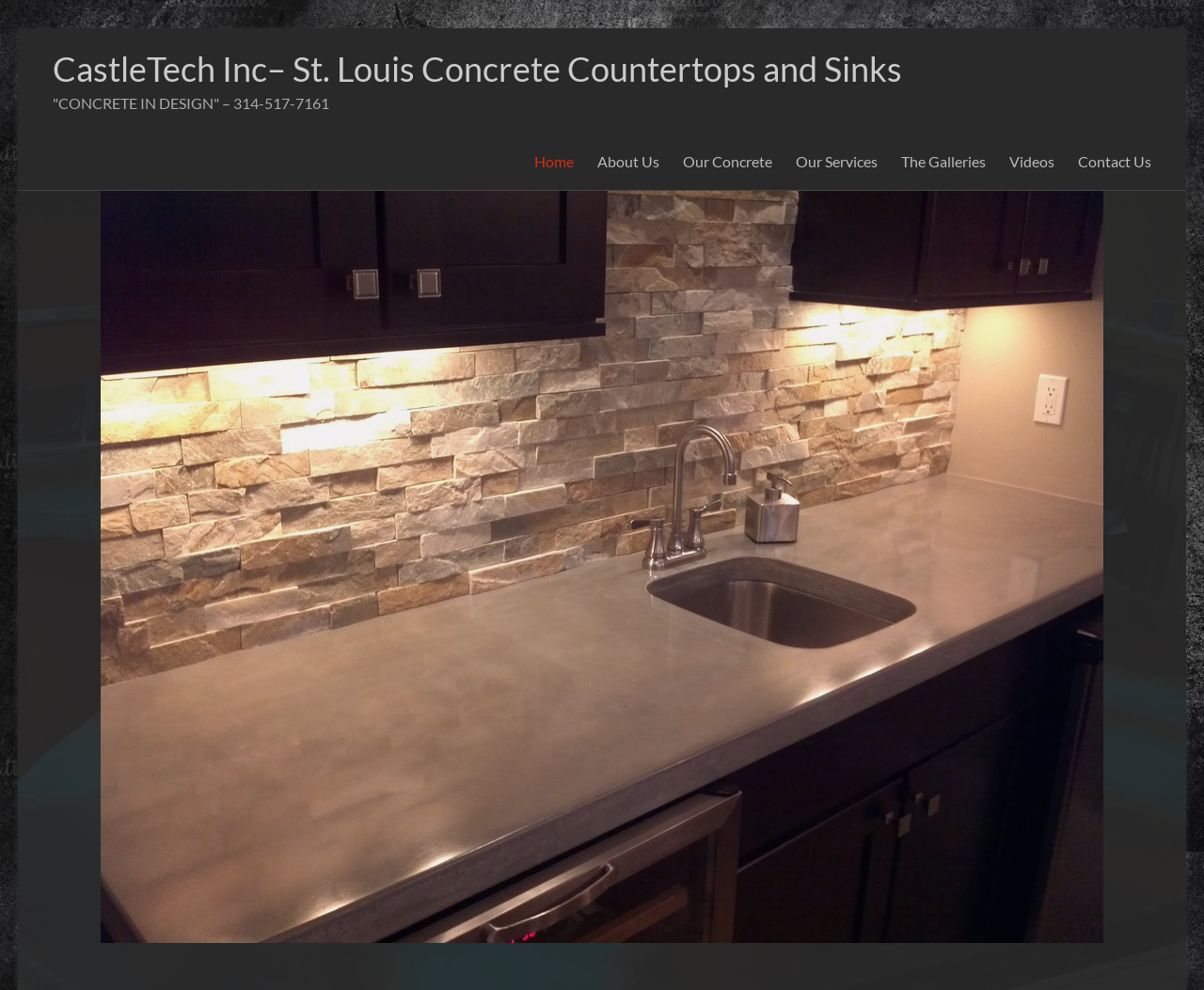Find the bounding box coordinates for the area that must be clicked to perform this action: "explore concrete options".

[0.567, 0.149, 0.641, 0.178]